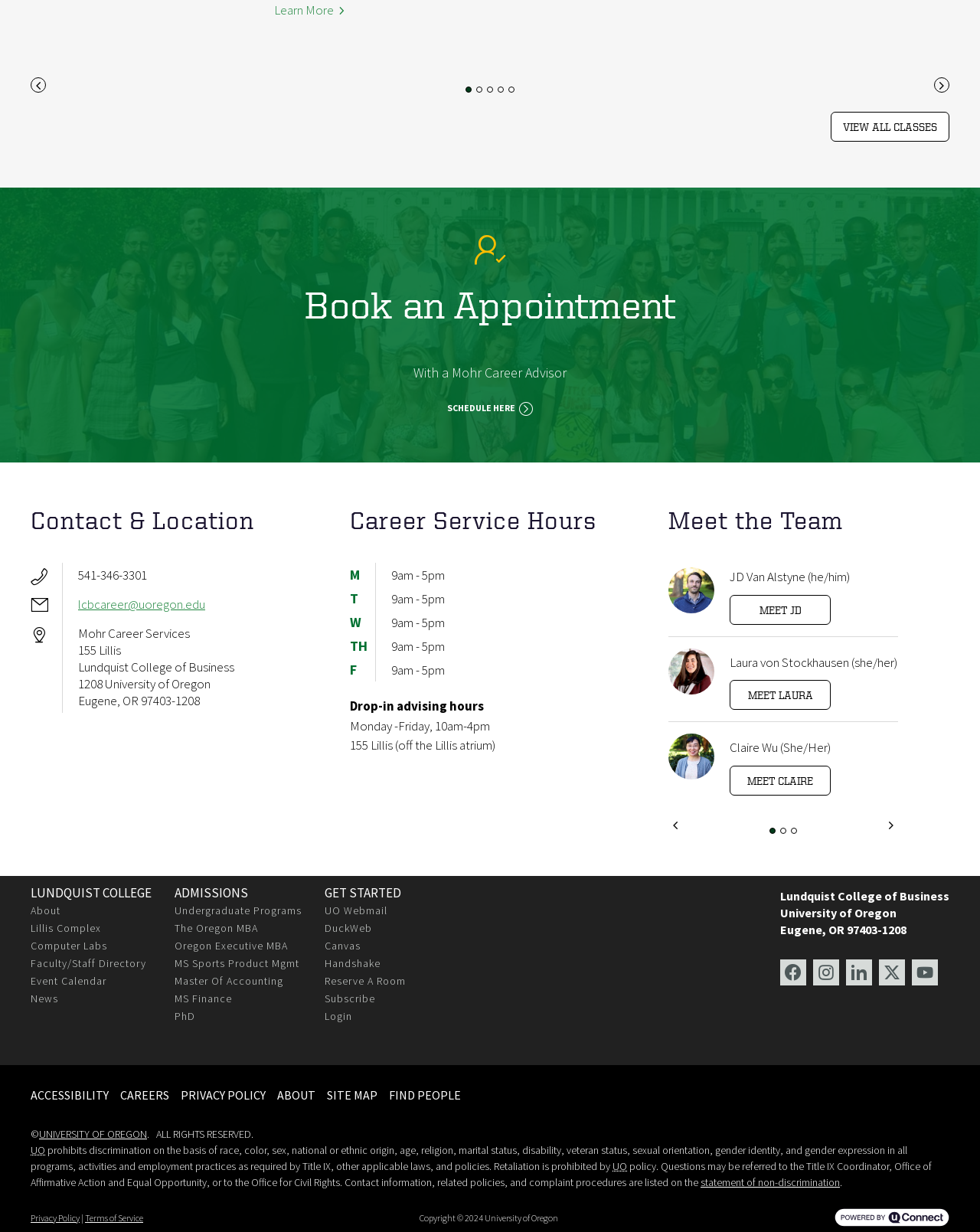Please identify the bounding box coordinates of where to click in order to follow the instruction: "Meet JD".

[0.745, 0.483, 0.848, 0.507]